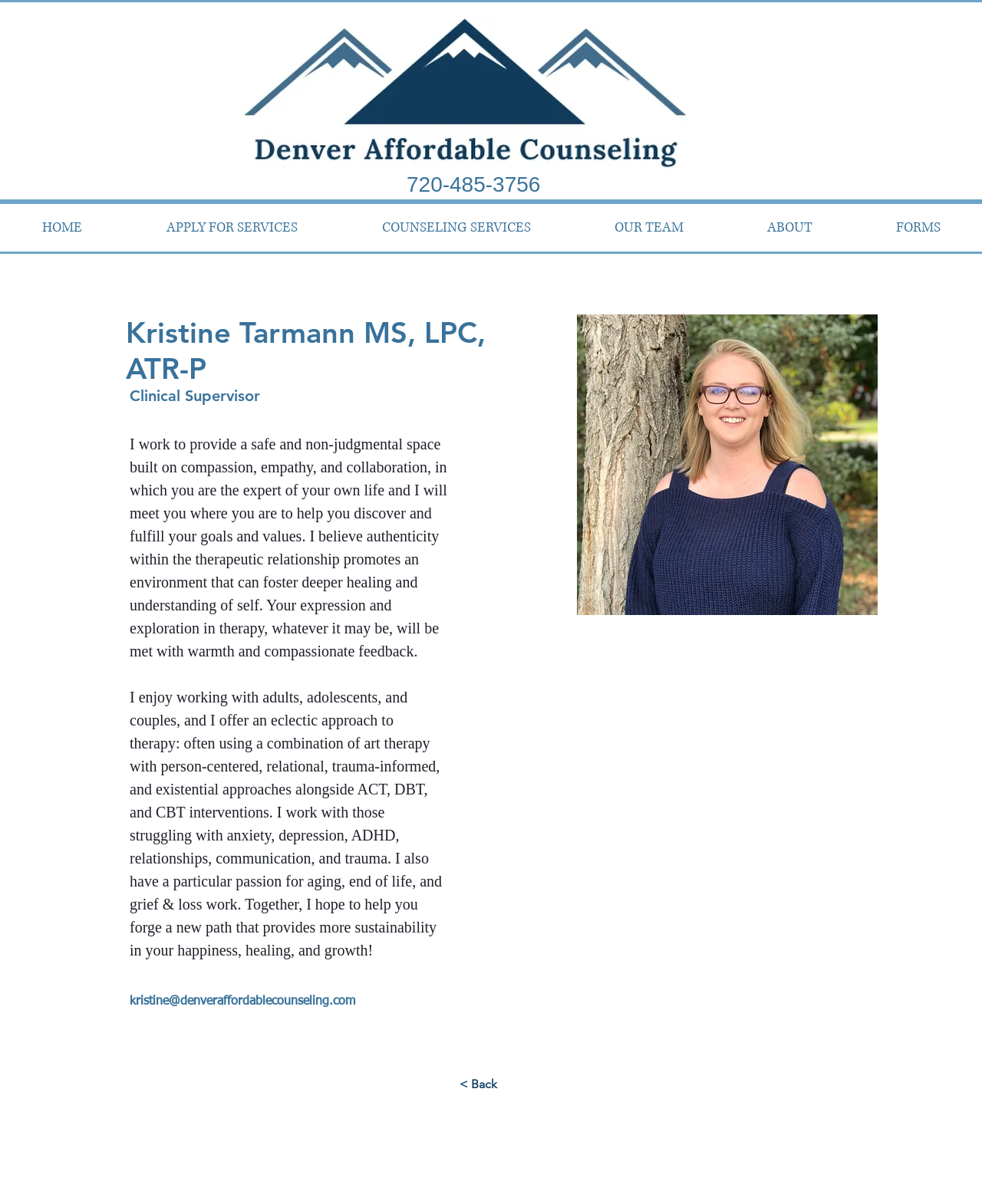Find the bounding box of the UI element described as follows: "720-485-3756".

[0.414, 0.143, 0.55, 0.163]